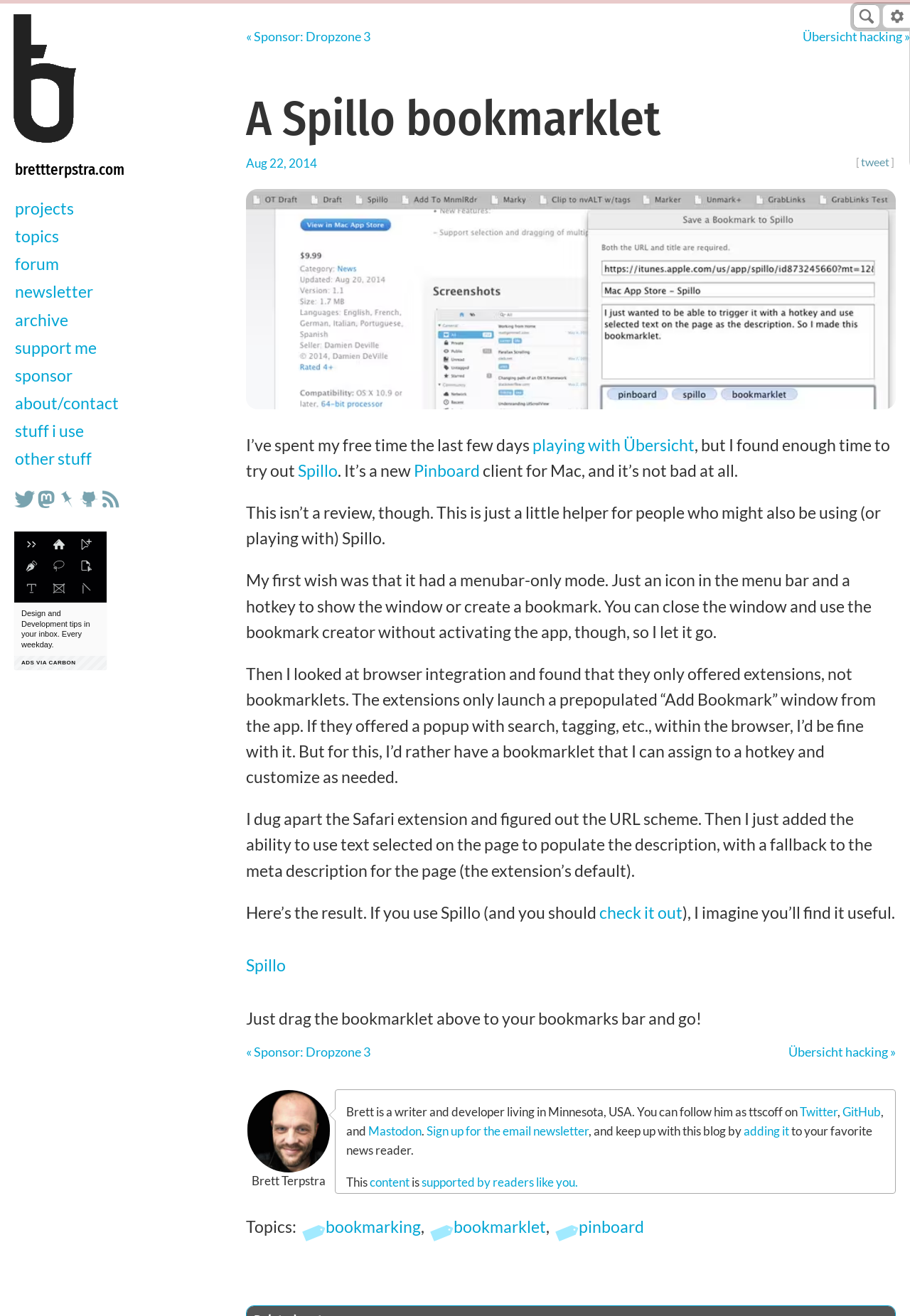What is the name of the author?
Answer the question with as much detail as possible.

I found the author's name by looking at the contentinfo section of the webpage, where it says 'Brett Terpstra' next to a photo of the author.